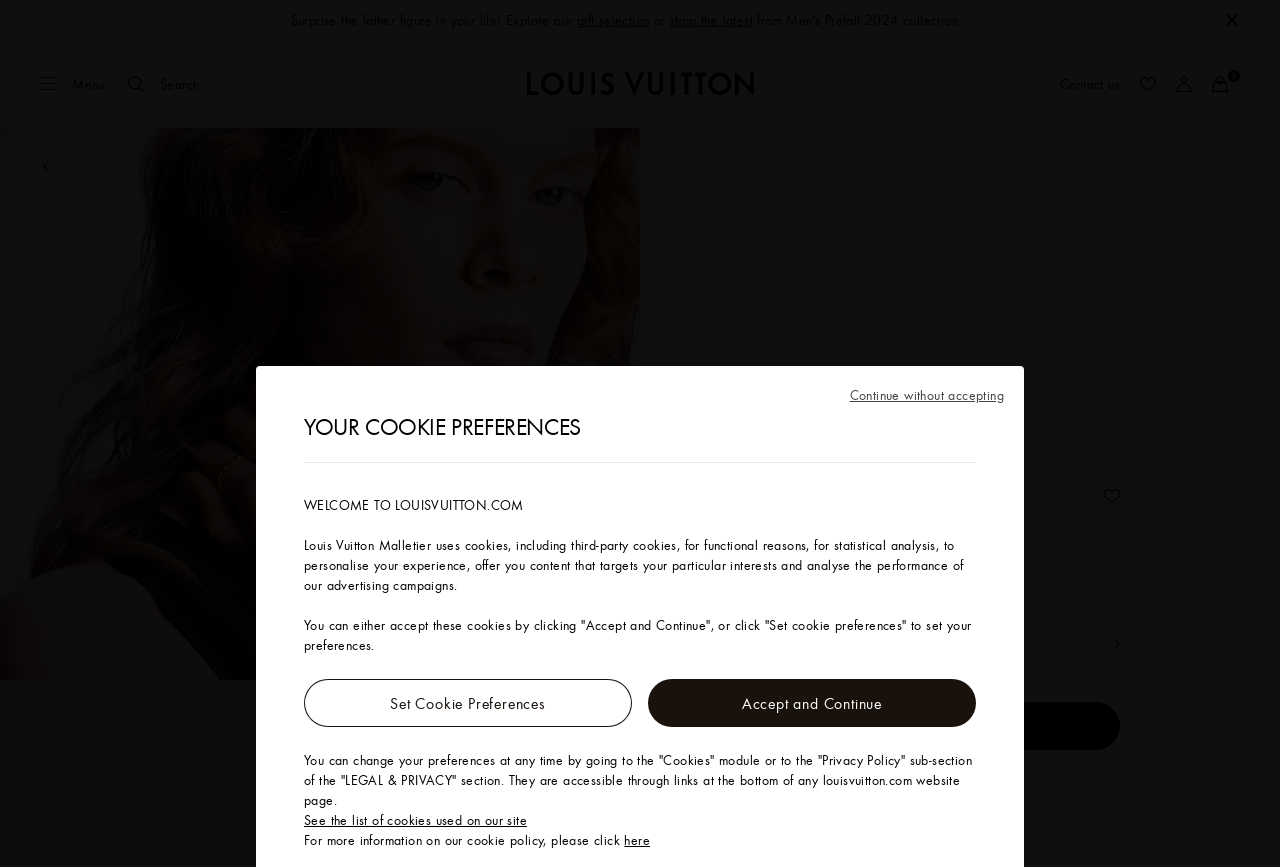Please find the bounding box coordinates of the element that must be clicked to perform the given instruction: "Click the Set Cookie Preferences button". The coordinates should be four float numbers from 0 to 1, i.e., [left, top, right, bottom].

[0.238, 0.783, 0.494, 0.839]